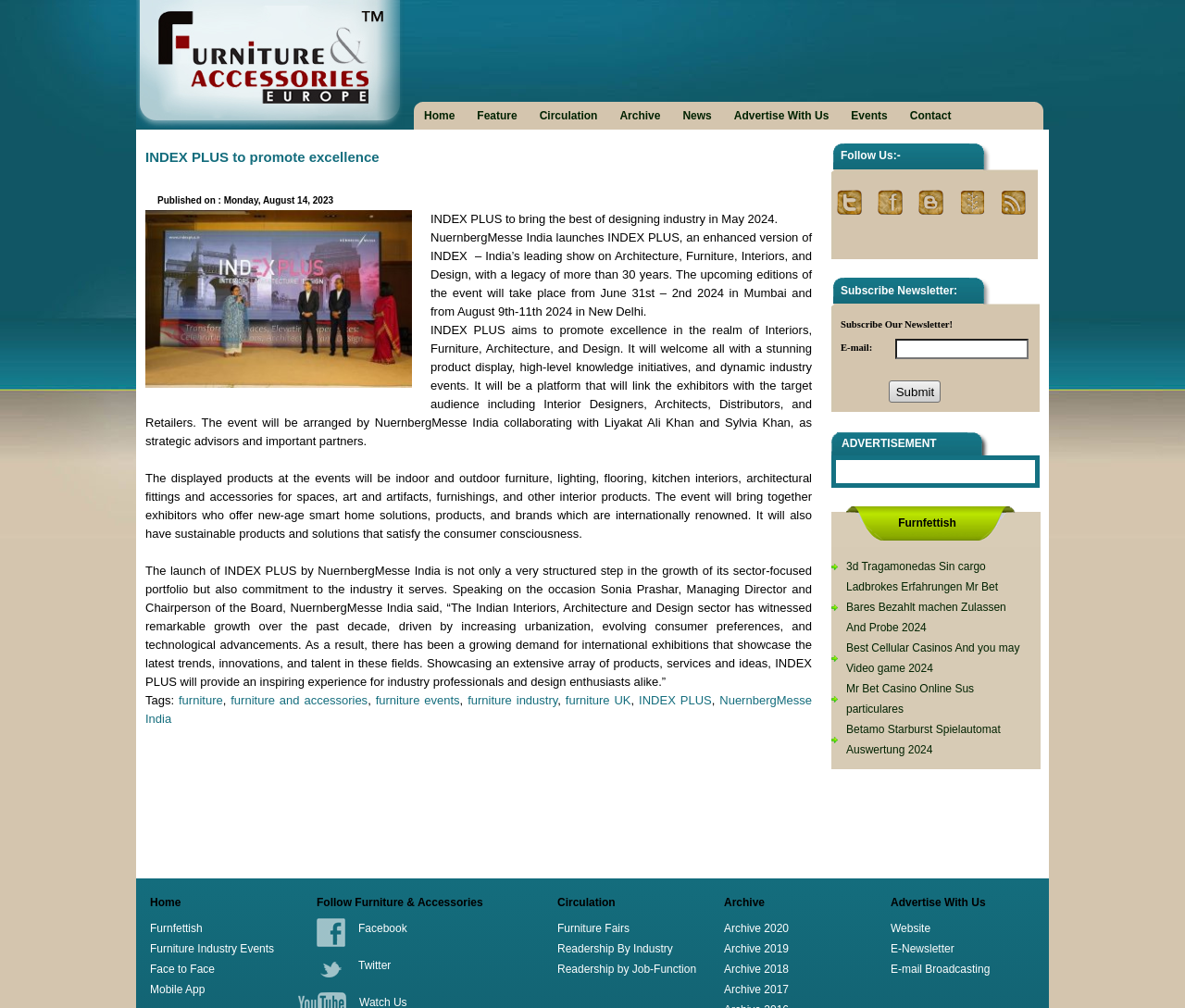When is the upcoming edition of INDEX PLUS in Mumbai?
Refer to the image and give a detailed answer to the query.

According to the webpage, the upcoming edition of INDEX PLUS will take place from June 31st – 2nd 2024 in Mumbai.